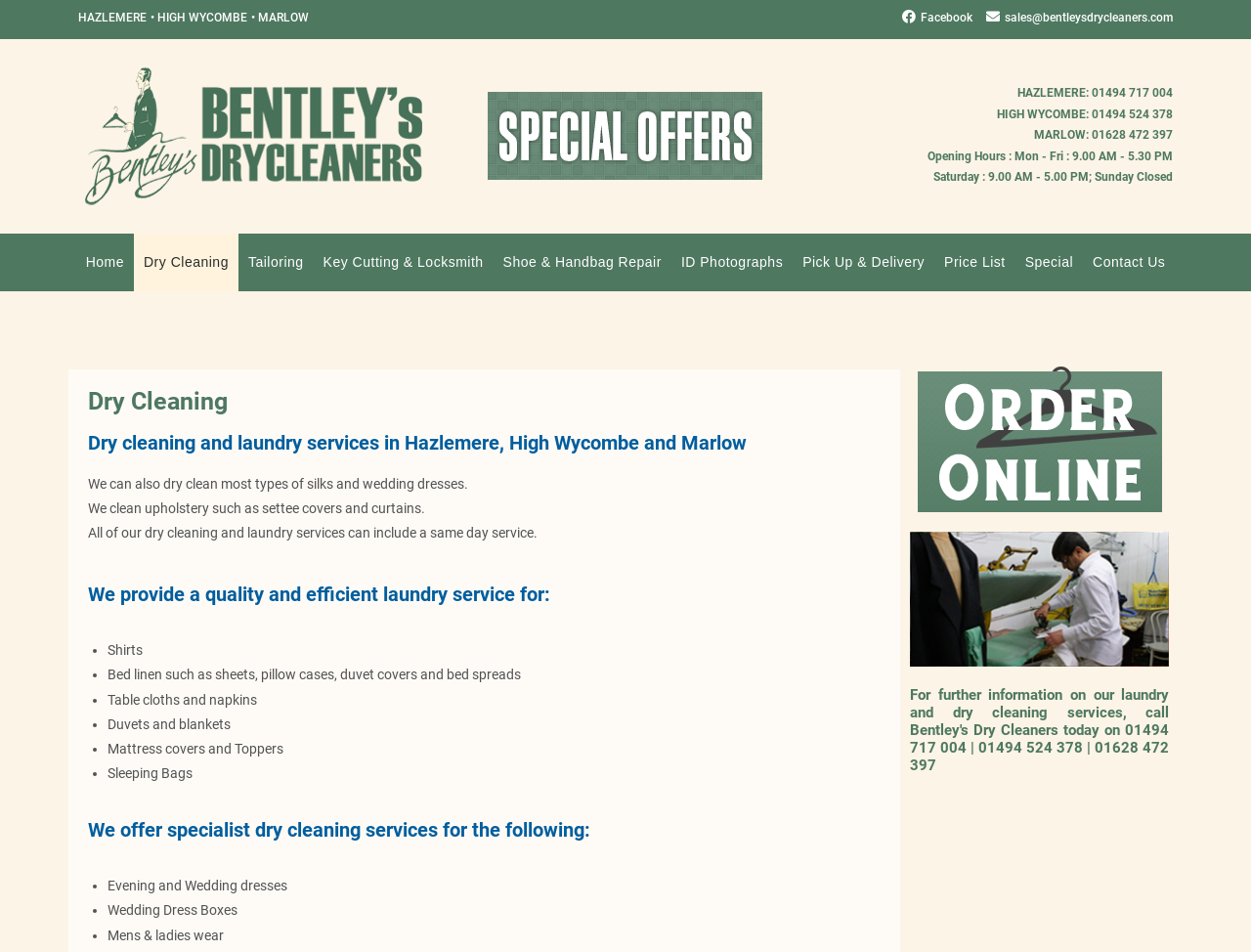Locate the bounding box coordinates of the element you need to click to accomplish the task described by this instruction: "Click the mobile link".

None